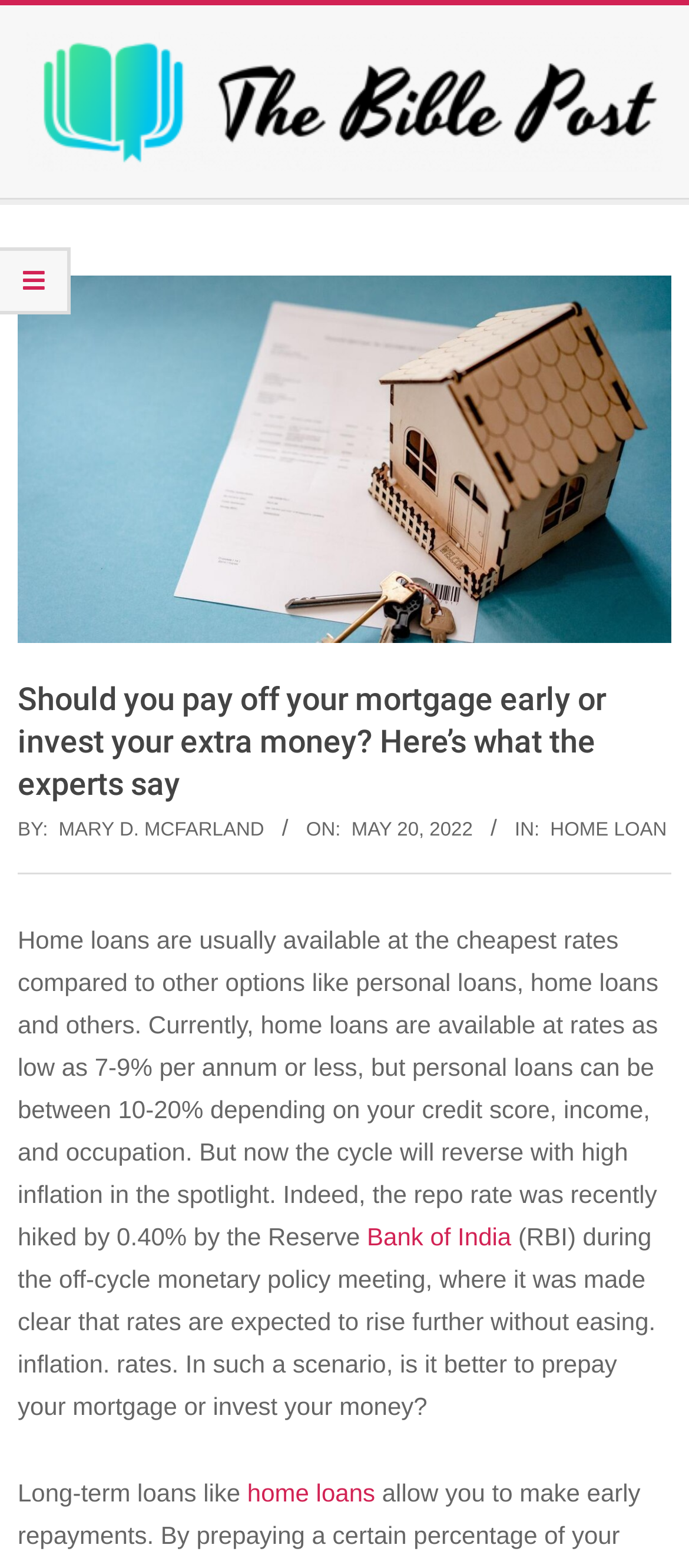What is the name of the bank mentioned in the article?
Using the image, provide a concise answer in one word or a short phrase.

Bank of India